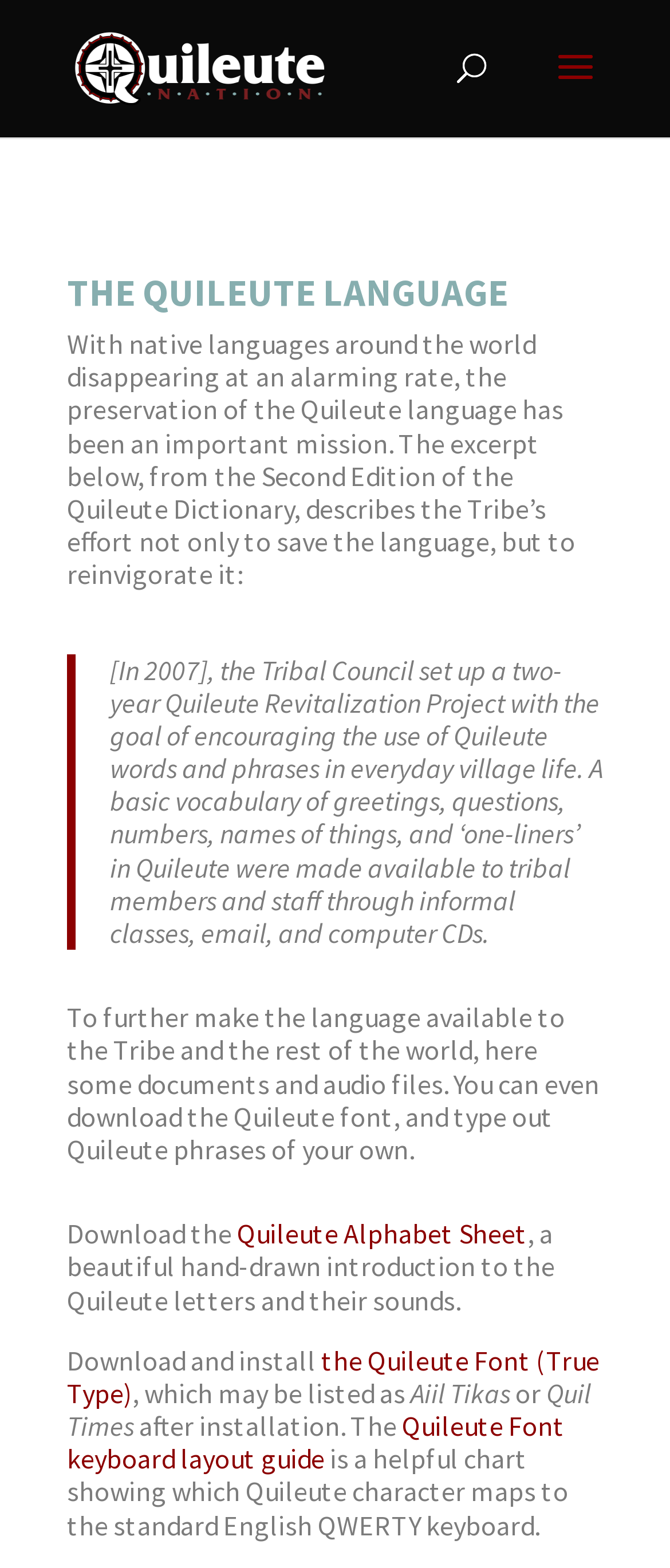Provide a thorough description of this webpage.

The webpage is about the Quileute language and its preservation efforts by the Quileute Tribe. At the top, there is a link to the Quileute Tribe's website, accompanied by an image of the tribe's logo. Below this, there is a search bar that spans almost the entire width of the page.

The main content of the page is divided into sections. The first section has a heading that reads "THE QUILEUTE LANGUAGE" and is followed by a paragraph of text that explains the importance of preserving the Quileute language. This paragraph is accompanied by a blockquote that contains a quote from the Second Edition of the Quileute Dictionary, which describes the tribe's efforts to save and reinvigorate the language.

Below this, there is a section that provides resources for learning and using the Quileute language. This section includes links to download the Quileute font, an alphabet sheet, and a font keyboard layout guide. There are also descriptions of these resources, including a note that the font may be listed under different names after installation.

Throughout the page, the text is organized in a clear and readable manner, with headings and paragraphs that make it easy to follow. There are no images other than the Quileute Tribe's logo at the top of the page.